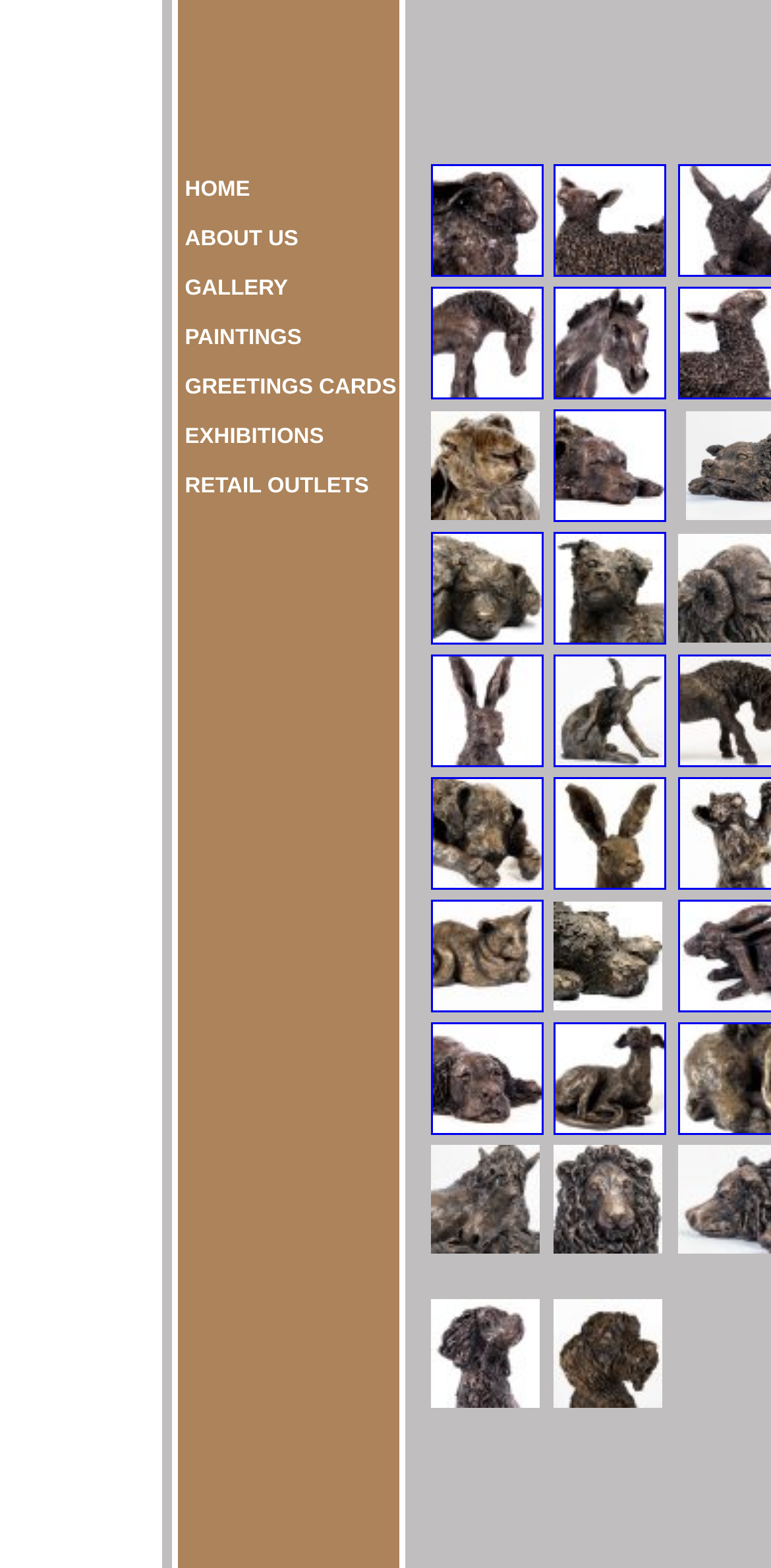Describe the webpage in detail, including text, images, and layout.

The webpage showcases animal sculptures by Stef Ottevanger, with a focus on farm animals in the Yorkshire Dales. At the top-left corner, there is a small image. Below it, there is a table with two rows. The first row contains a larger image, taking up most of the width. The second row has a navigation menu with seven links: HOME, ABOUT US, GALLERY, PAINTINGS, GREETINGS CARDS, EXHIBITIONS, and RETAIL OUTLETS. These links are aligned horizontally, taking up the full width of the table row.